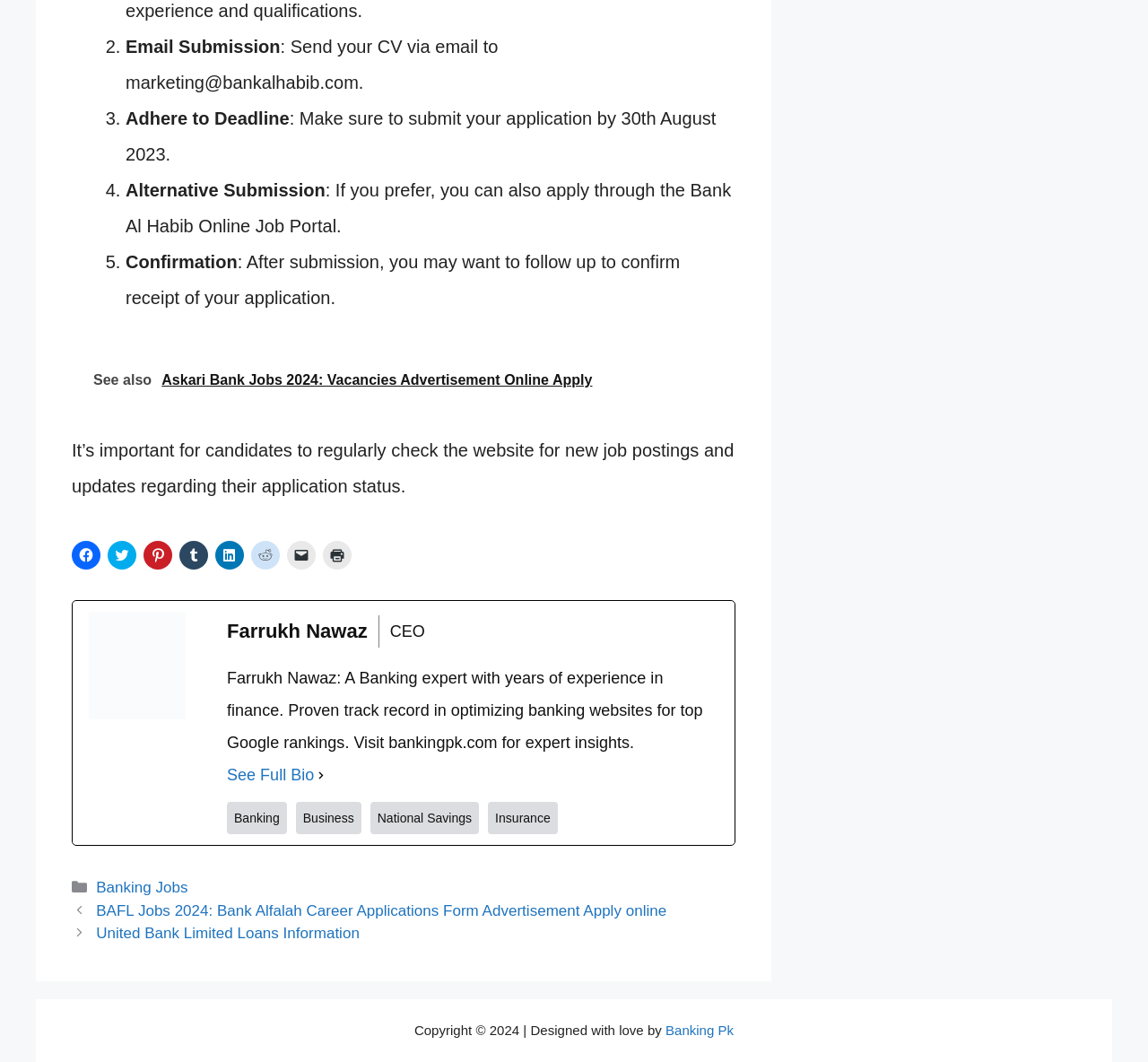Identify the bounding box coordinates of the region I need to click to complete this instruction: "See also Askari Bank Jobs 2024".

[0.062, 0.323, 0.641, 0.39]